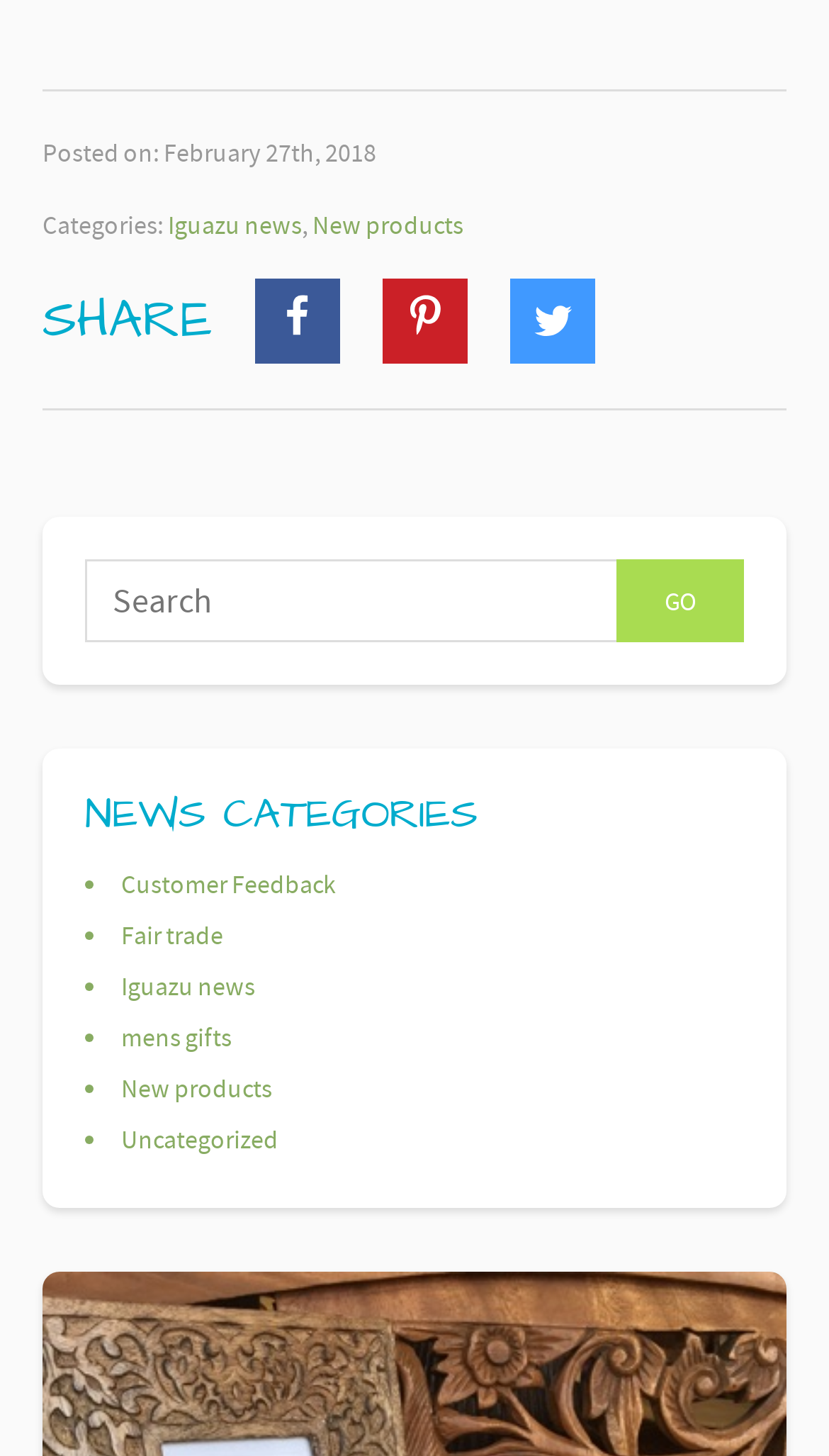Given the element description: "parent_node: SHARE", predict the bounding box coordinates of the UI element it refers to, using four float numbers between 0 and 1, i.e., [left, top, right, bottom].

[0.308, 0.192, 0.41, 0.25]